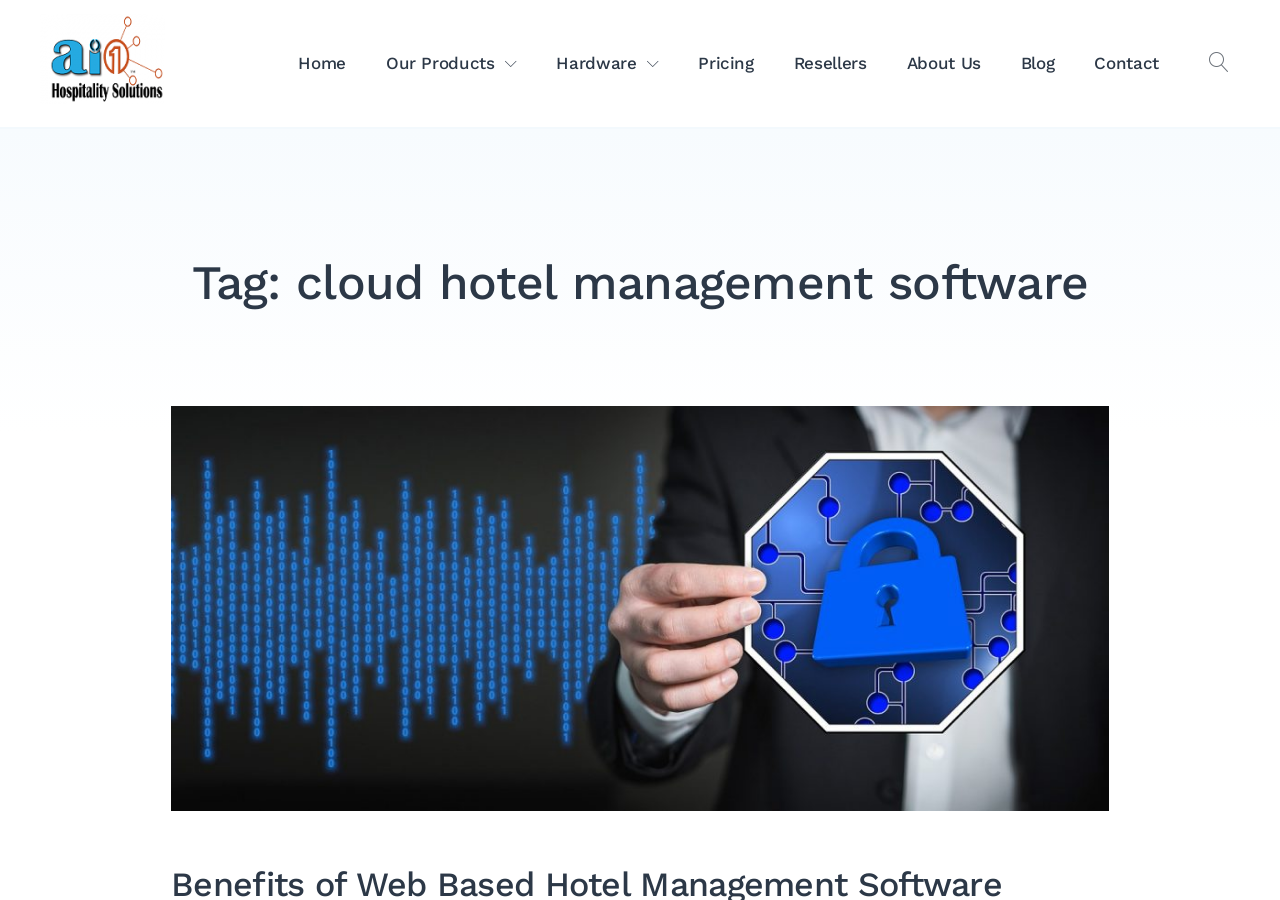Highlight the bounding box coordinates of the element that should be clicked to carry out the following instruction: "open search". The coordinates must be given as four float numbers ranging from 0 to 1, i.e., [left, top, right, bottom].

[0.937, 0.047, 0.969, 0.094]